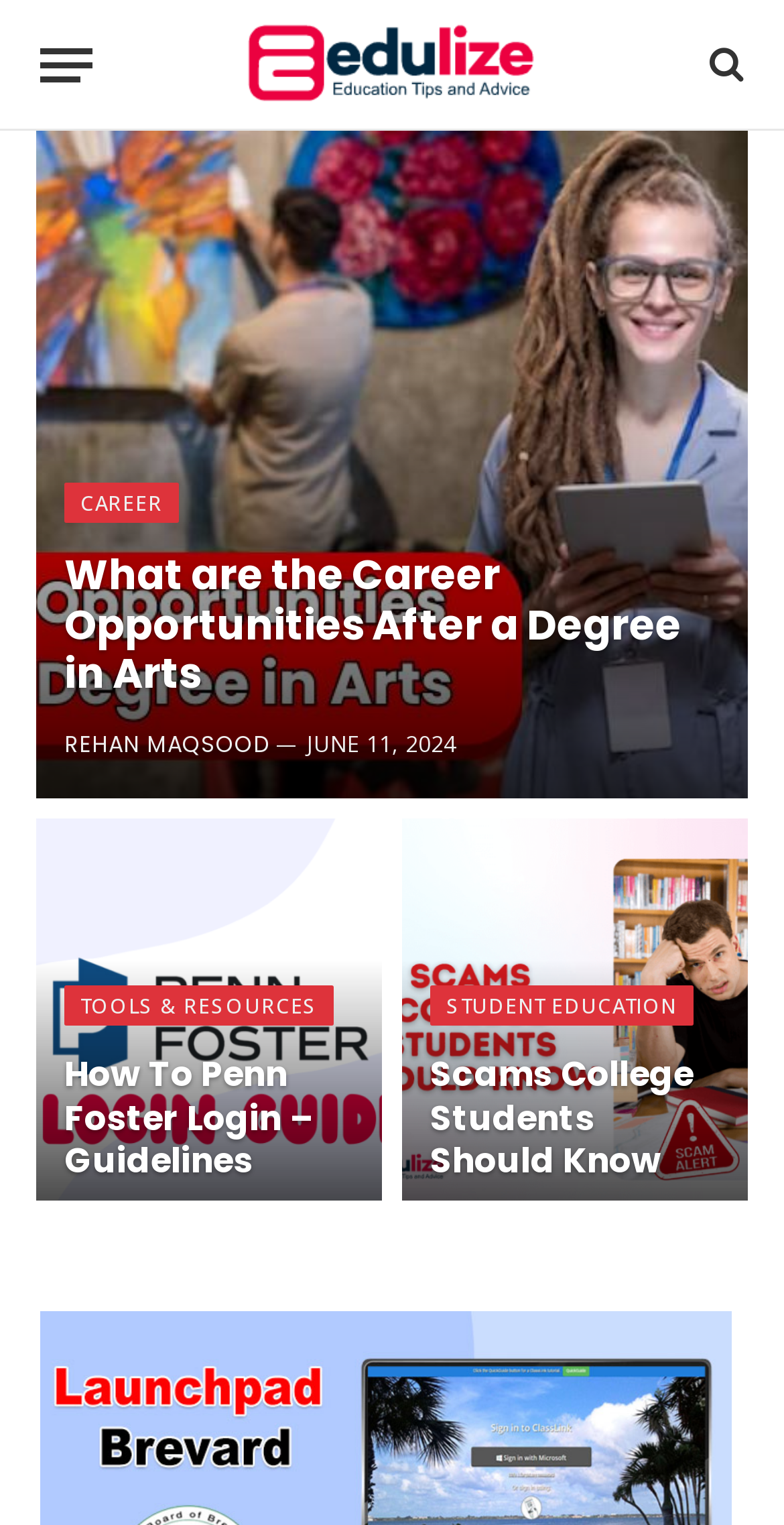Who is the author of the first article?
Kindly give a detailed and elaborate answer to the question.

The author of the first article is identified by the link 'REHAN MAQSOOD' below the article's heading 'What are the Career Opportunities After a Degree in Arts'.